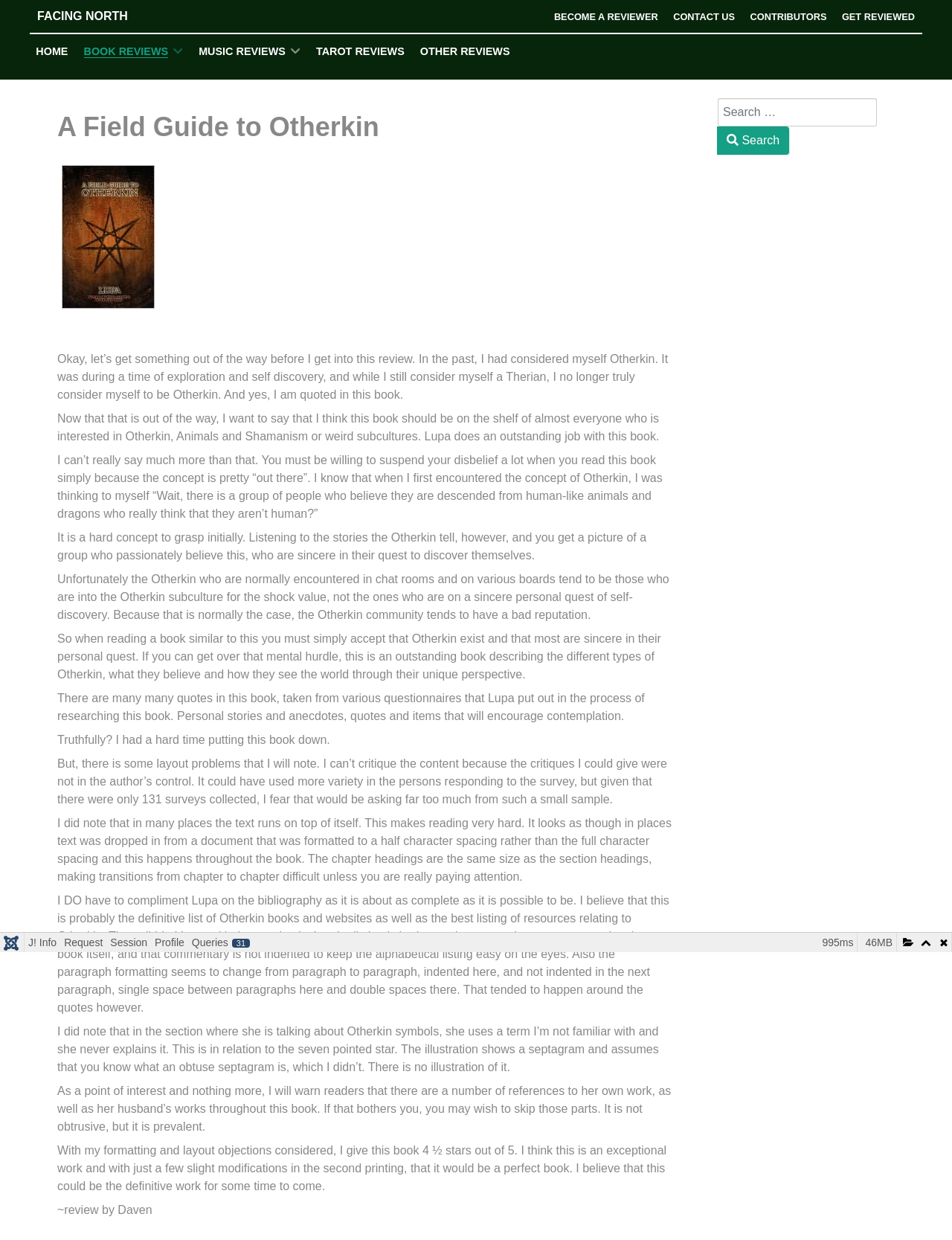What type of reviews are available on the webpage?
Based on the screenshot, respond with a single word or phrase.

Book, Music, Tarot, and Other Reviews